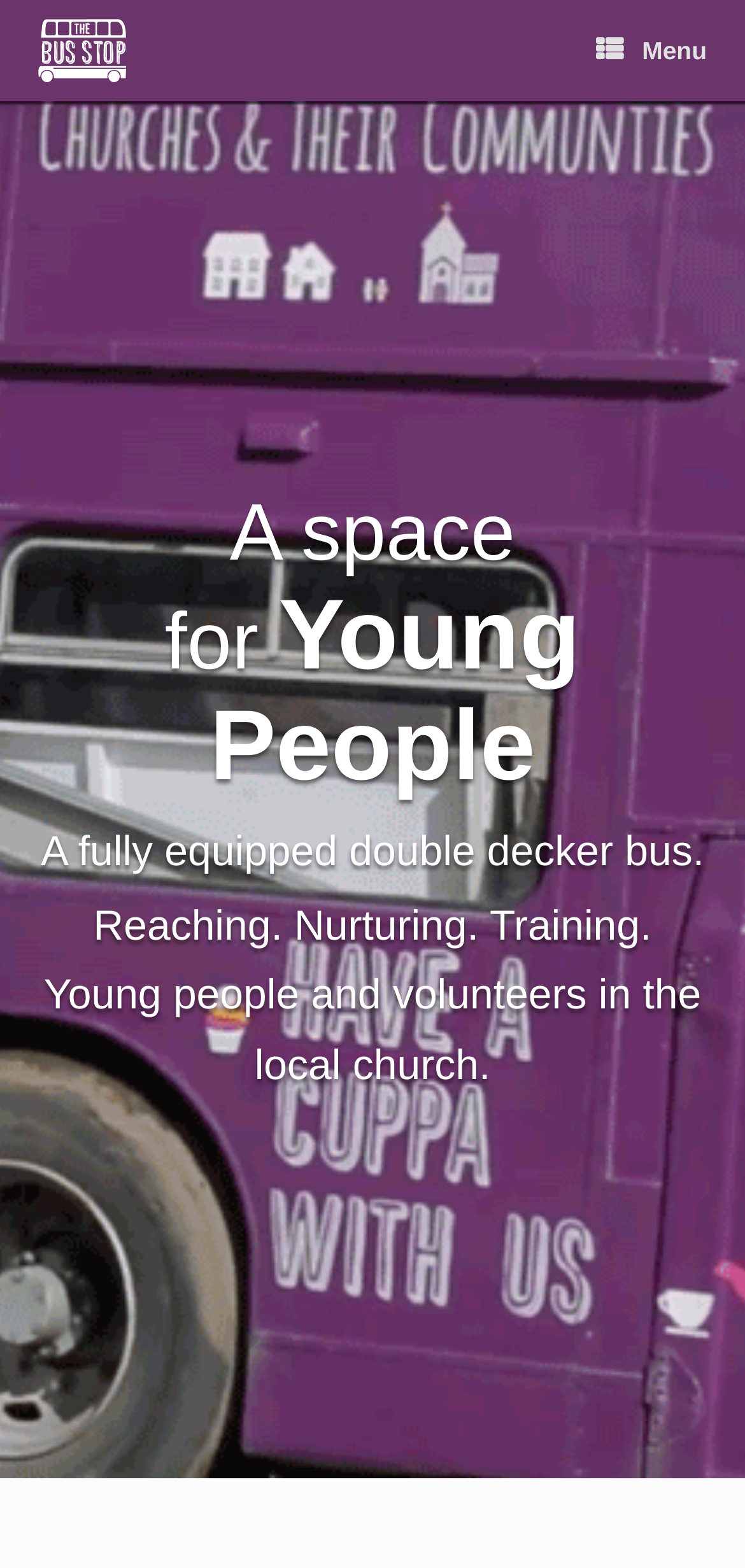Please find the bounding box coordinates in the format (top-left x, top-left y, bottom-right x, bottom-right y) for the given element description. Ensure the coordinates are floating point numbers between 0 and 1. Description: Menu

[0.749, 0.0, 1.0, 0.065]